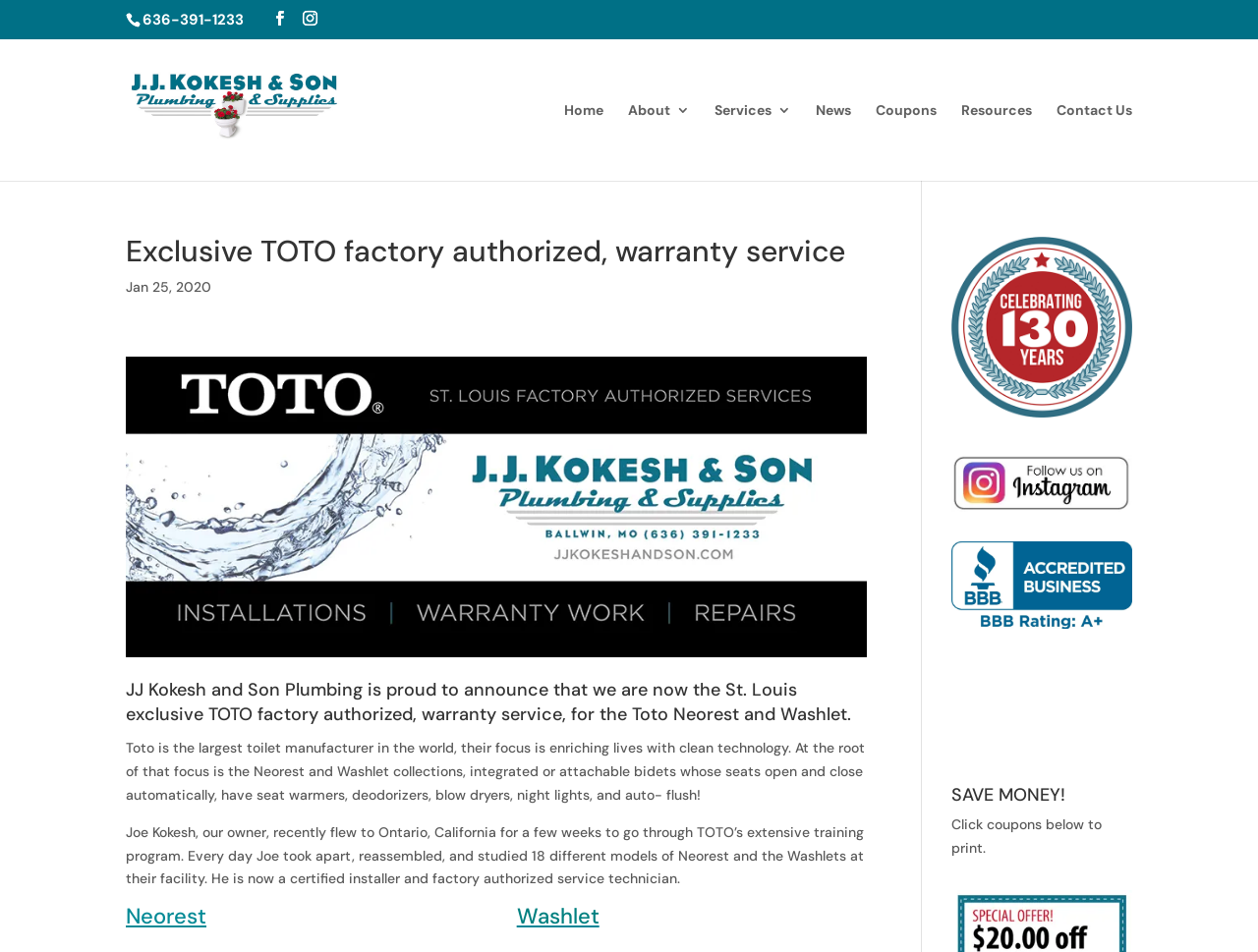What is the company name? Analyze the screenshot and reply with just one word or a short phrase.

Kokesh Plumbing